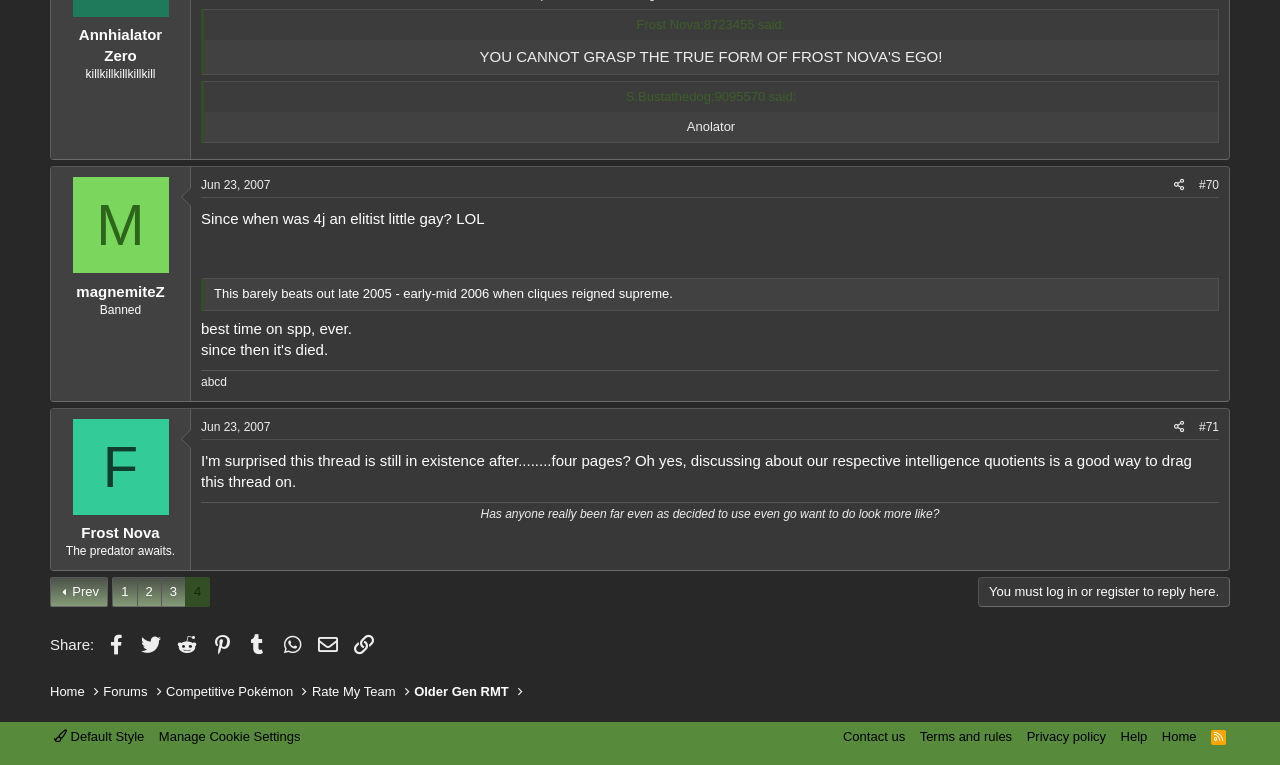What is the name of the first user mentioned?
Using the details from the image, give an elaborate explanation to answer the question.

The first user mentioned is Annhialator Zero, which is found in the heading element at the top of the webpage.